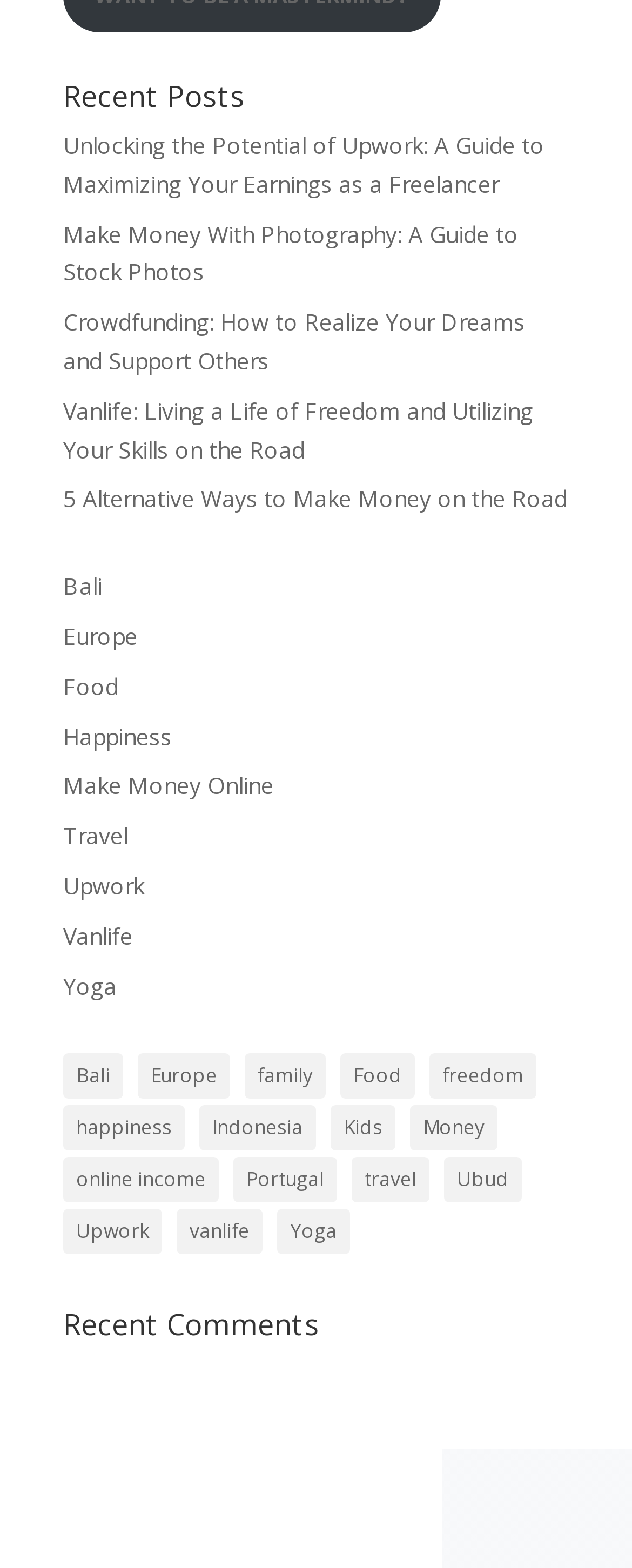Provide the bounding box coordinates of the HTML element this sentence describes: "Yoga". The bounding box coordinates consist of four float numbers between 0 and 1, i.e., [left, top, right, bottom].

[0.438, 0.771, 0.554, 0.799]